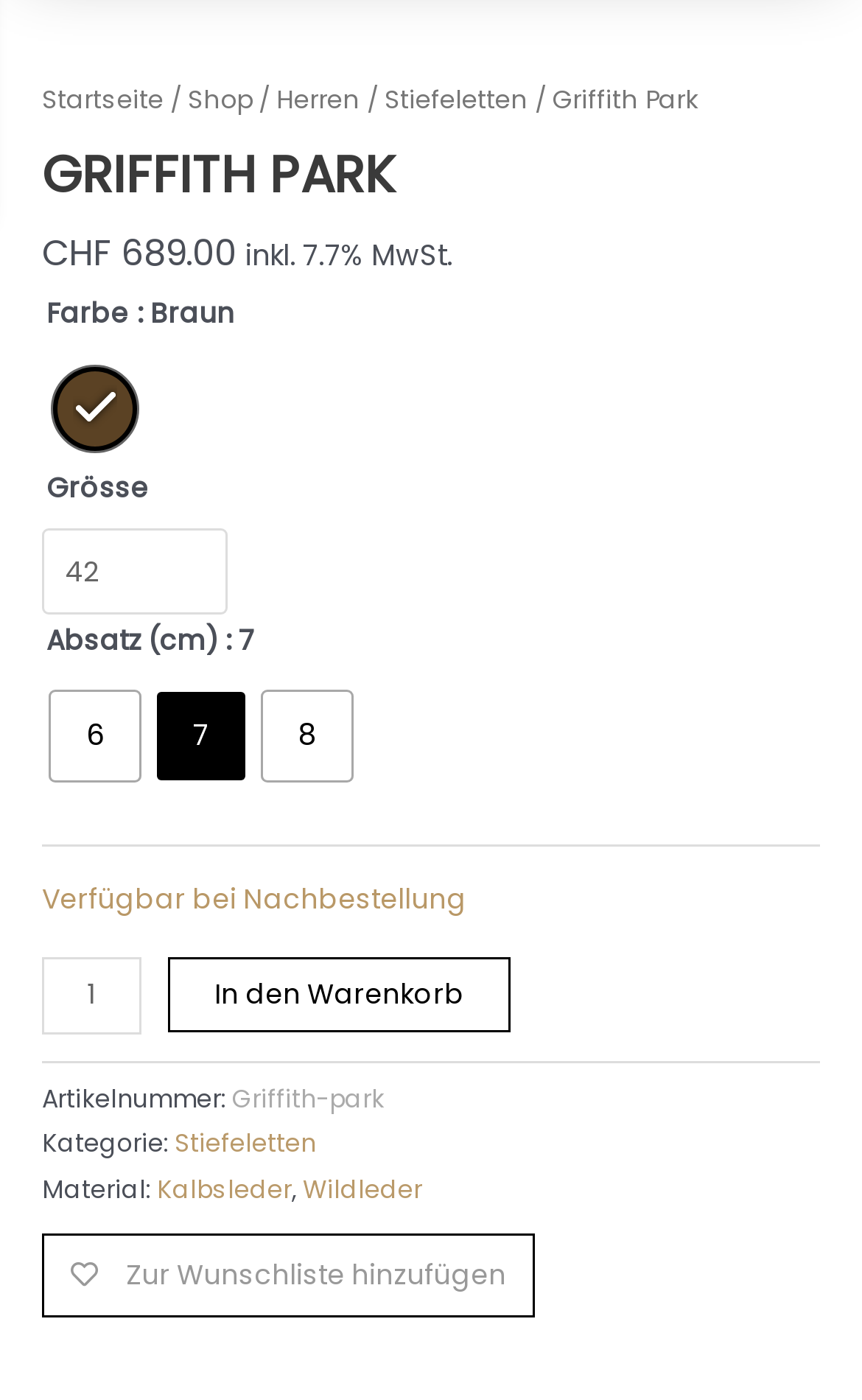Identify the bounding box for the UI element described as: "Zur Wunschliste hinzufügen". Ensure the coordinates are four float numbers between 0 and 1, formatted as [left, top, right, bottom].

[0.049, 0.881, 0.62, 0.942]